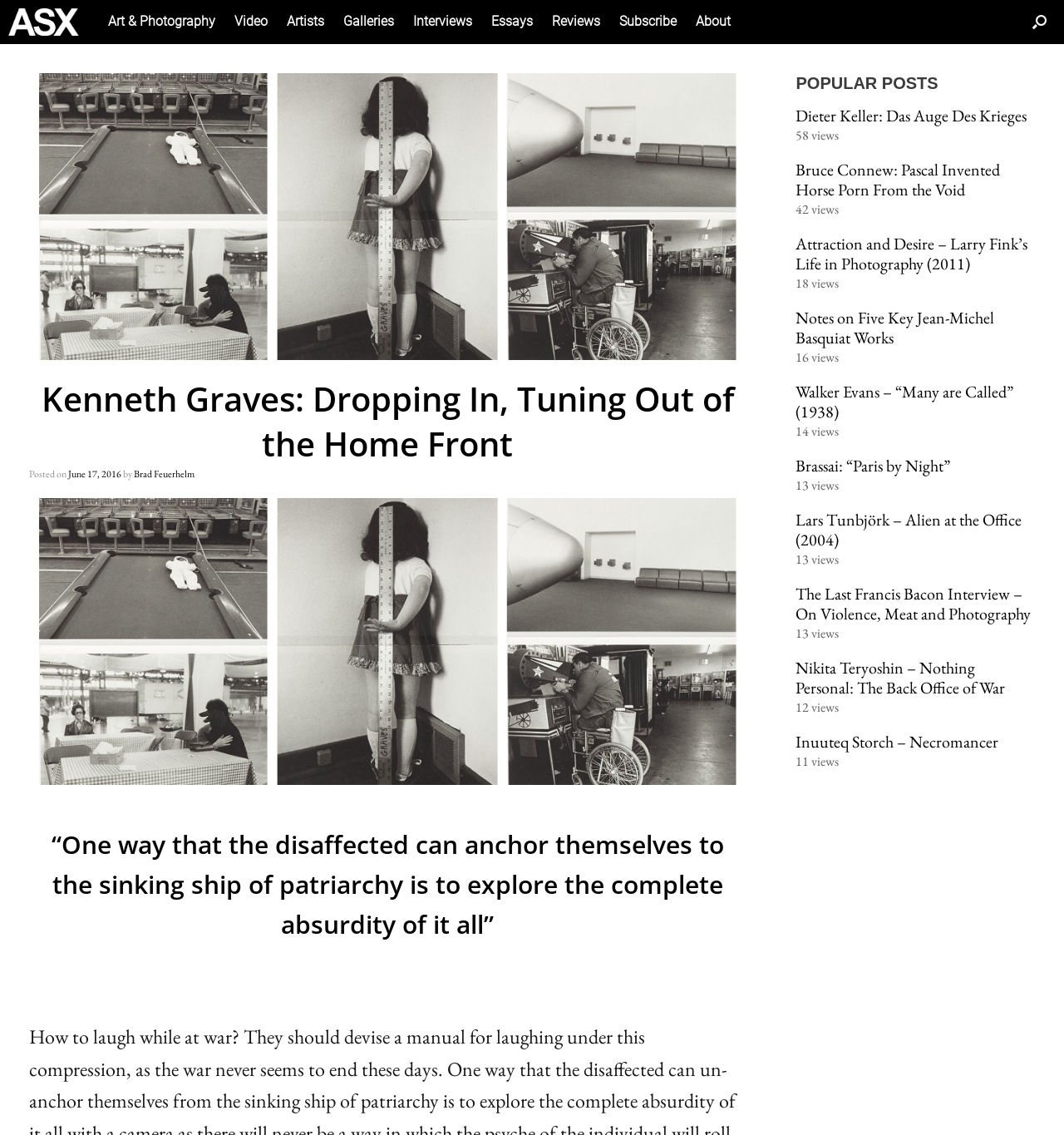Extract the bounding box of the UI element described as: "Brad Feuerhelm".

[0.126, 0.412, 0.183, 0.423]